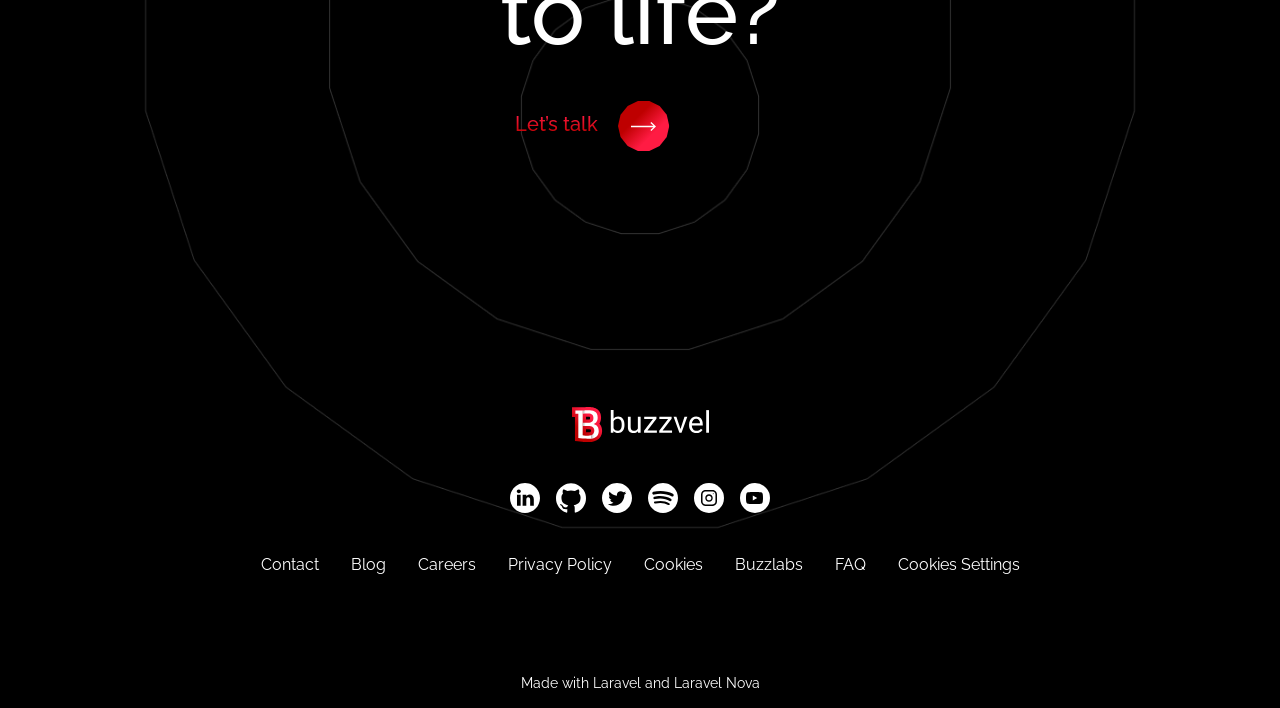Given the element description Careers, identify the bounding box coordinates for the UI element on the webpage screenshot. The format should be (top-left x, top-left y, bottom-right x, bottom-right y), with values between 0 and 1.

[0.326, 0.781, 0.371, 0.815]